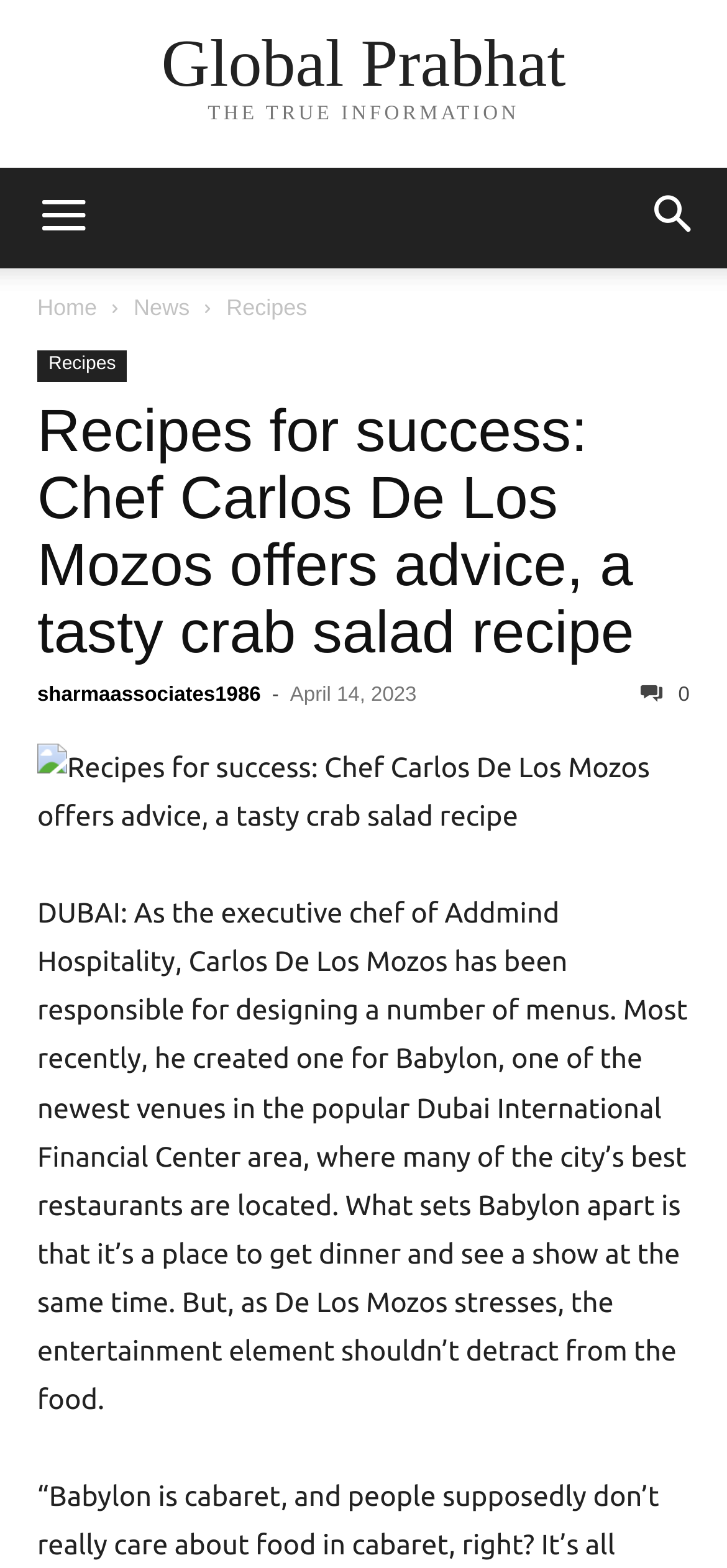Please identify the bounding box coordinates of the clickable area that will allow you to execute the instruction: "Click on the 'Home' link".

[0.051, 0.188, 0.133, 0.204]